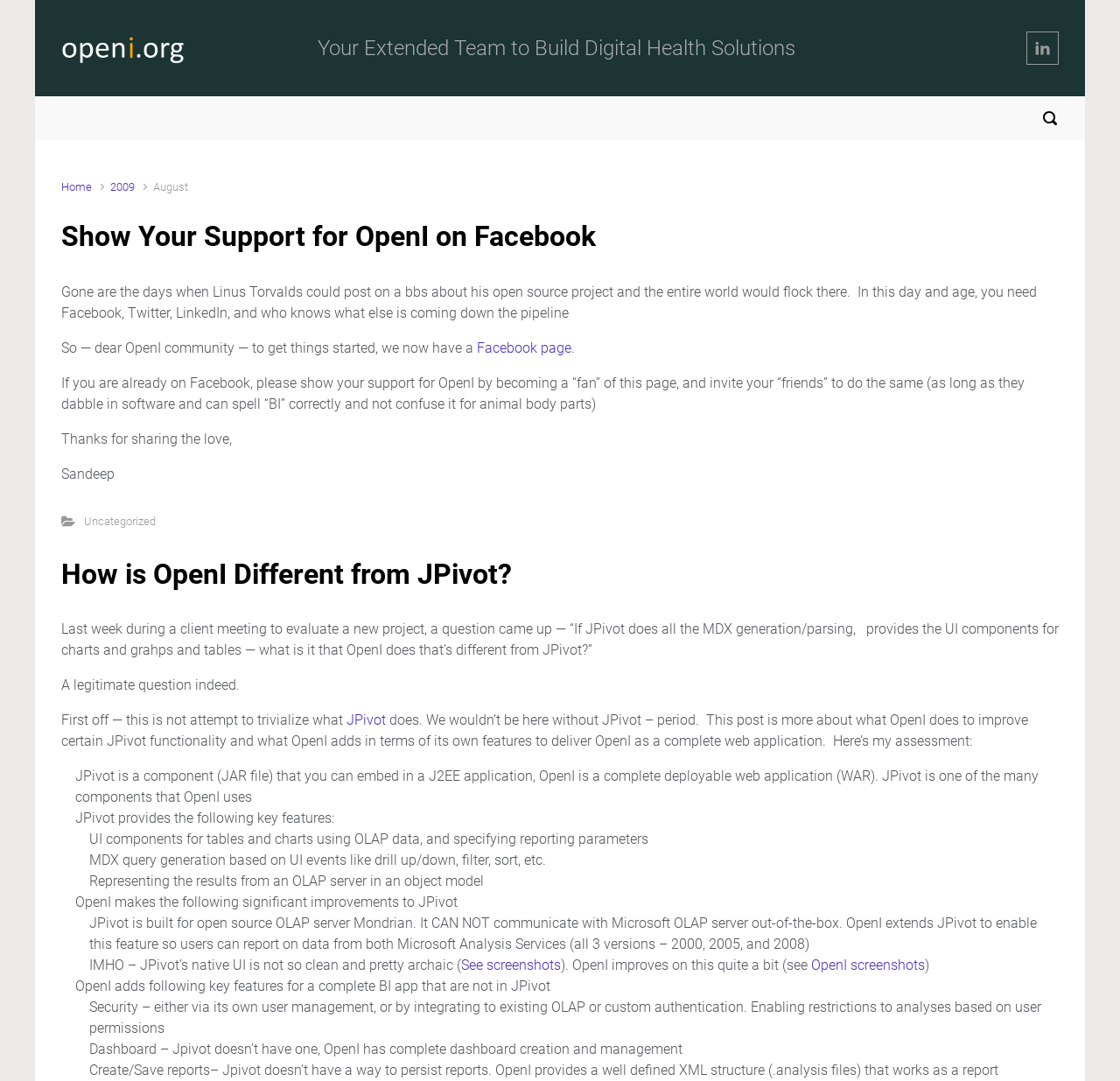Please identify the bounding box coordinates of the area I need to click to accomplish the following instruction: "Go to Home page".

[0.055, 0.167, 0.082, 0.179]